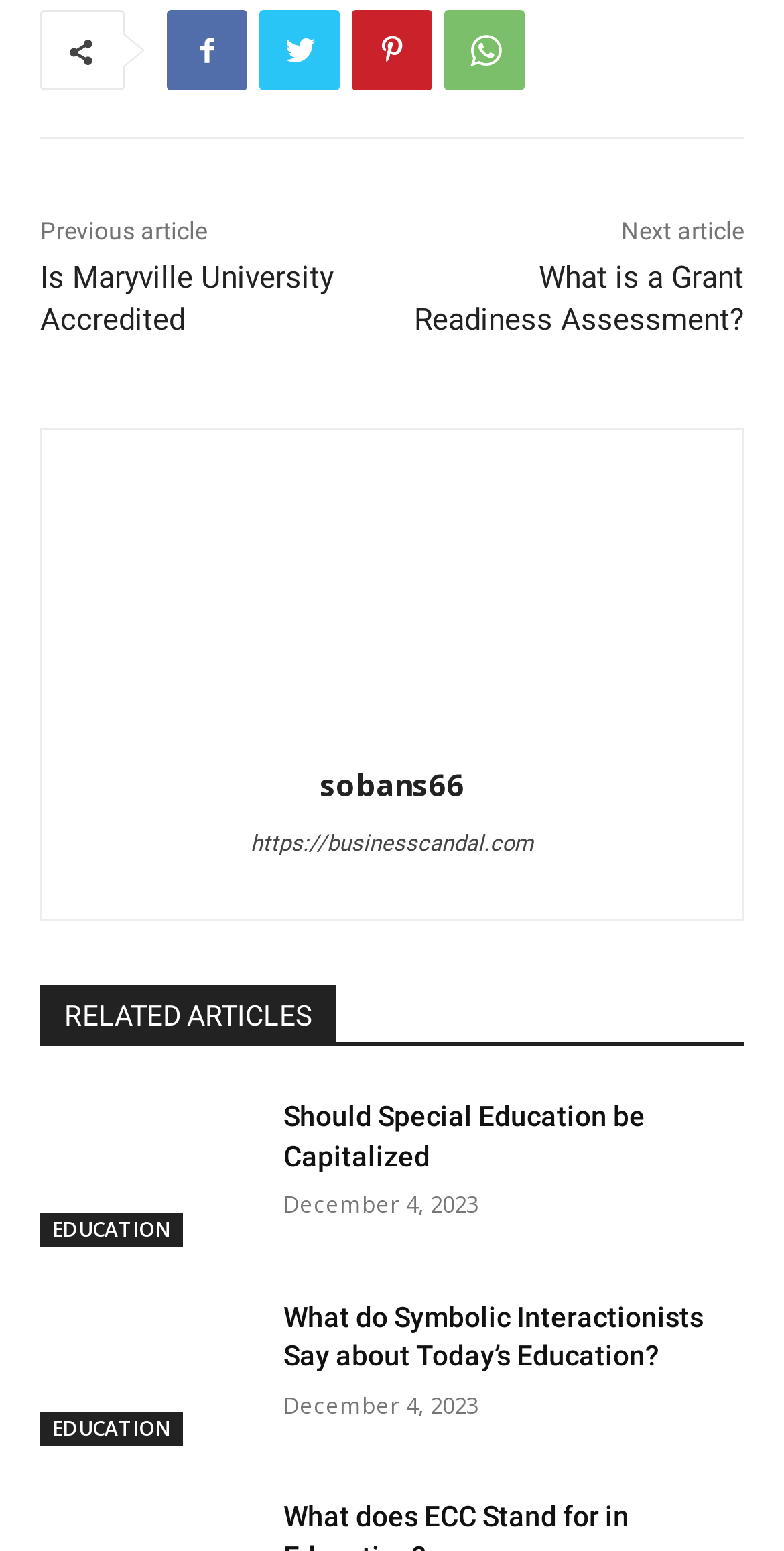Please identify the bounding box coordinates of the element I should click to complete this instruction: 'Click on the link to read about Maryville University accreditation'. The coordinates should be given as four float numbers between 0 and 1, like this: [left, top, right, bottom].

[0.051, 0.167, 0.426, 0.218]